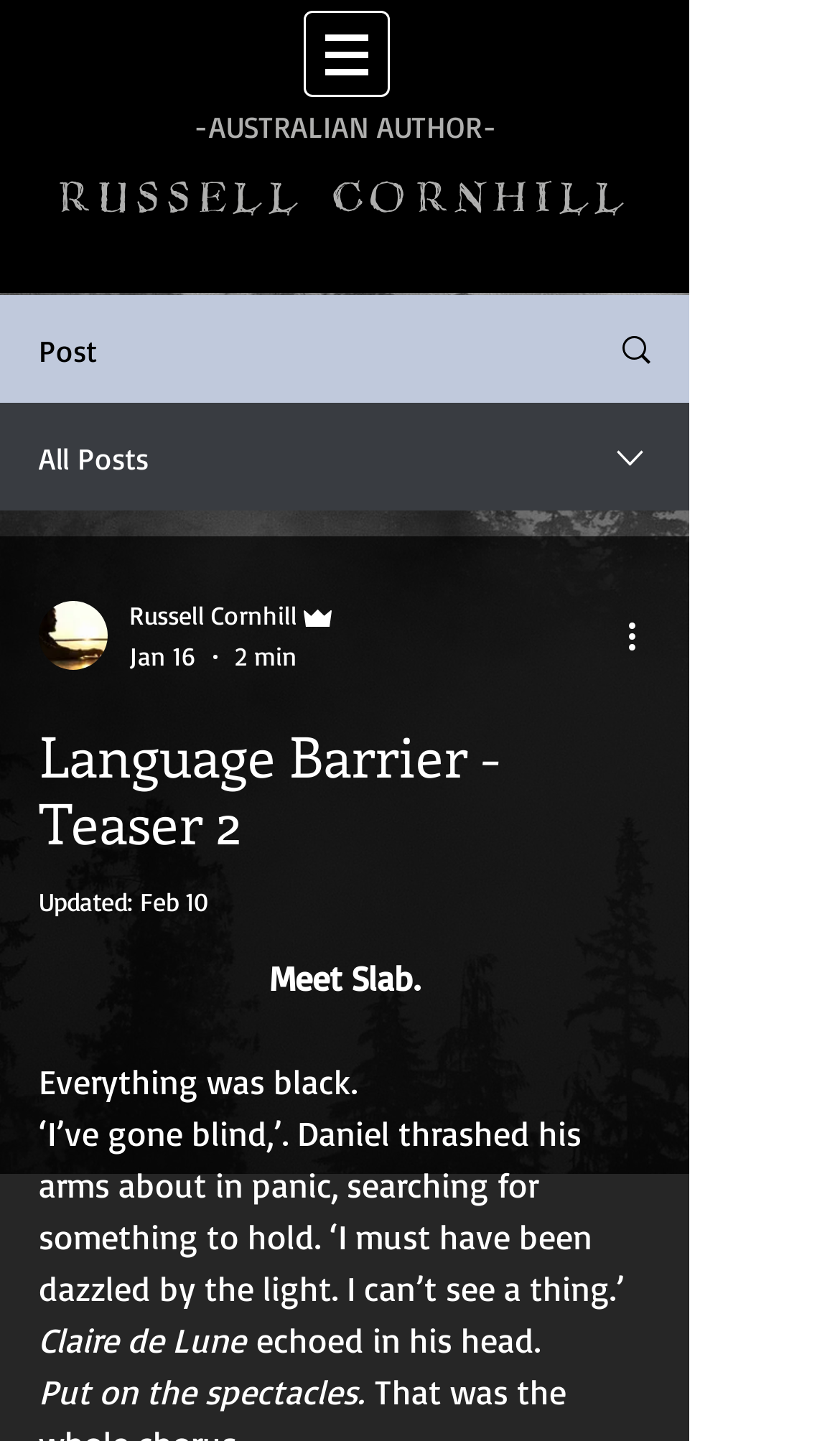Determine the bounding box for the UI element as described: "RUSSELL CORNHILL". The coordinates should be represented as four float numbers between 0 and 1, formatted as [left, top, right, bottom].

[0.071, 0.113, 0.753, 0.154]